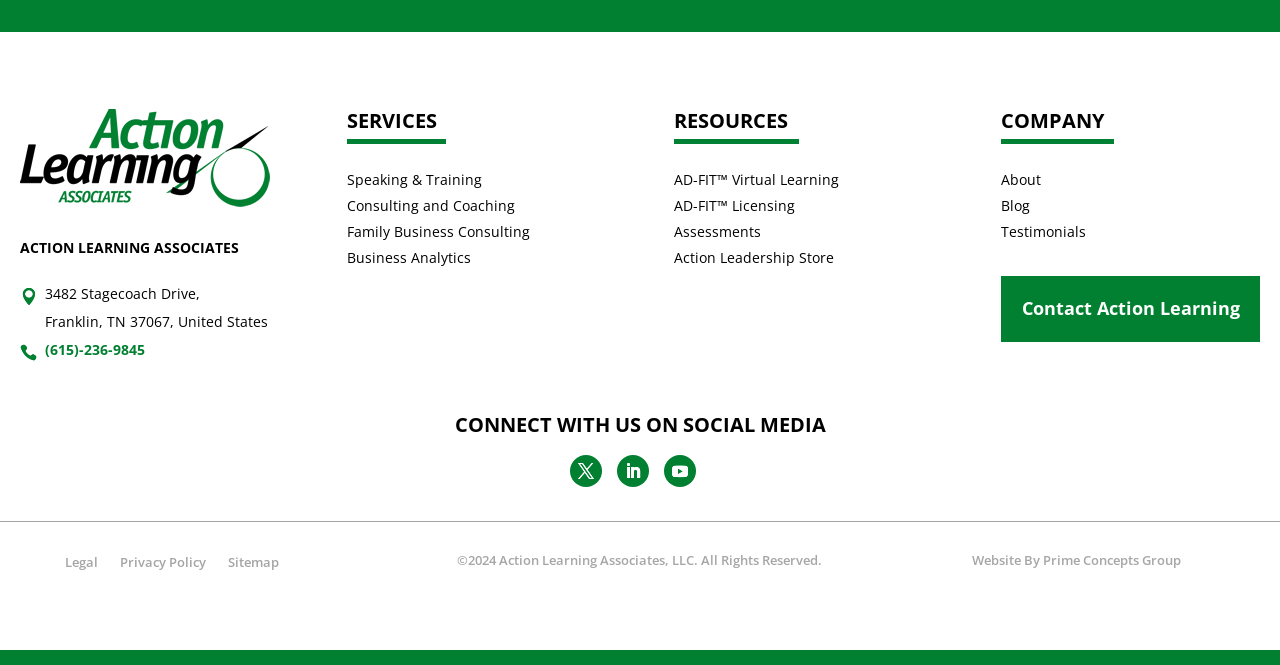What is the company's address?
Use the information from the screenshot to give a comprehensive response to the question.

The company's address can be found in the top section of the webpage, where the contact information is provided. The address is written in two lines, with the street address on the first line and the city, state, and zip code on the second line.